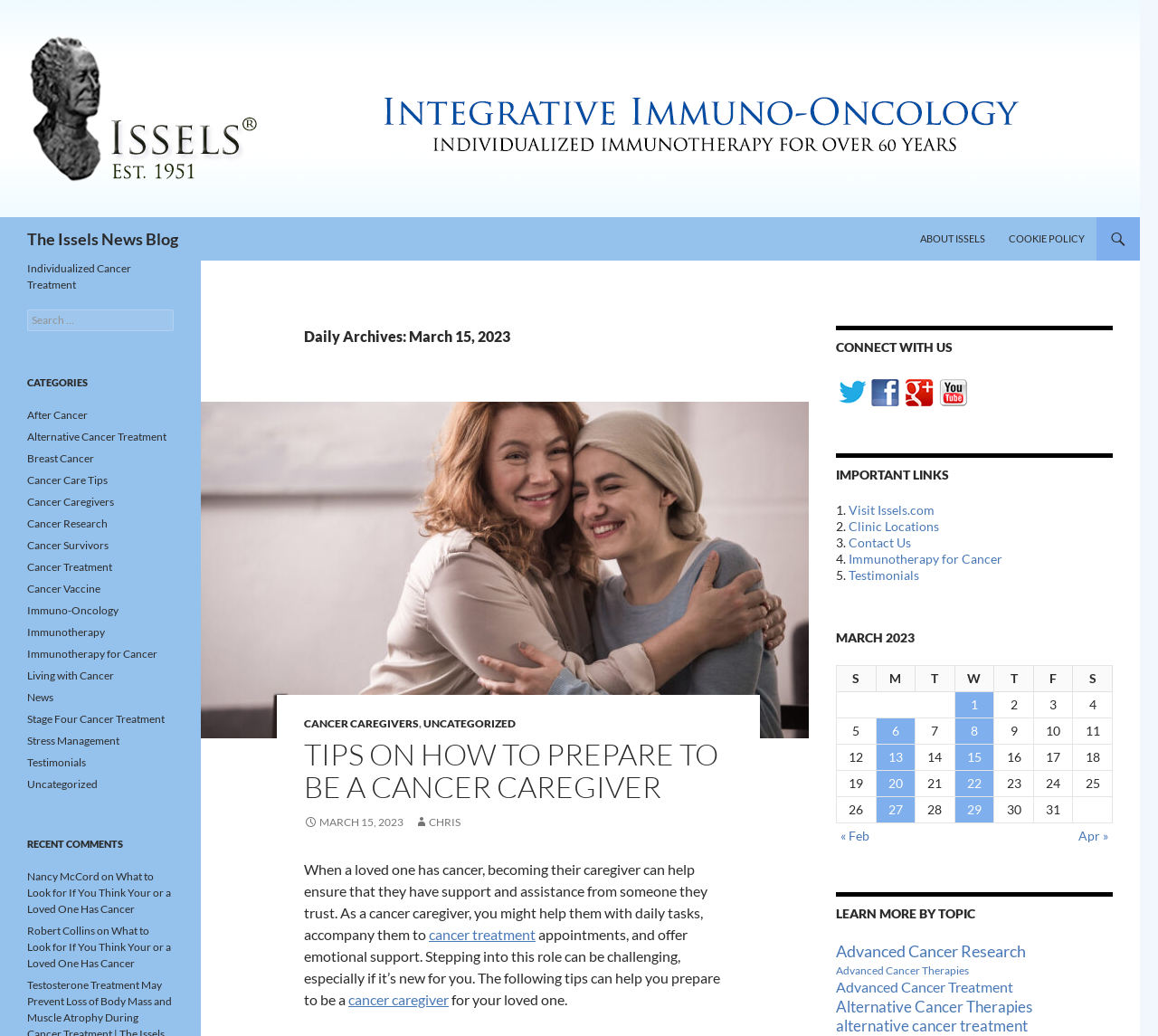Offer a detailed account of what is visible on the webpage.

The webpage is a blog page from "The Issels News Blog" with a focus on cancer care and support. At the top, there is a header section with a logo and a search bar. Below the header, there are several navigation links, including "ABOUT ISSELS", "COOKIE POLICY", and "SKIP TO CONTENT".

The main content area is divided into two columns. The left column has a heading "Daily Archives: March 15, 2023" and features a blog post titled "Tips on How to Prepare to Be a Cancer Caregiver". The post includes a brief introduction, followed by a series of tips and advice for cancer caregivers. There are also links to related topics, such as "cancer treatment" and "cancer caregiver".

The right column has several sections, including "CONNECT WITH US", "IMPORTANT LINKS", and a calendar table for March 2023. The "IMPORTANT LINKS" section lists five links, including "Visit Issels.com", "Clinic Locations", and "Immunotherapy for Cancer". The calendar table displays a list of dates in March 2023, with links to blog posts published on each date.

Throughout the page, there are several images, including a logo and icons for social media and other links. The overall layout is organized and easy to navigate, with clear headings and concise text.